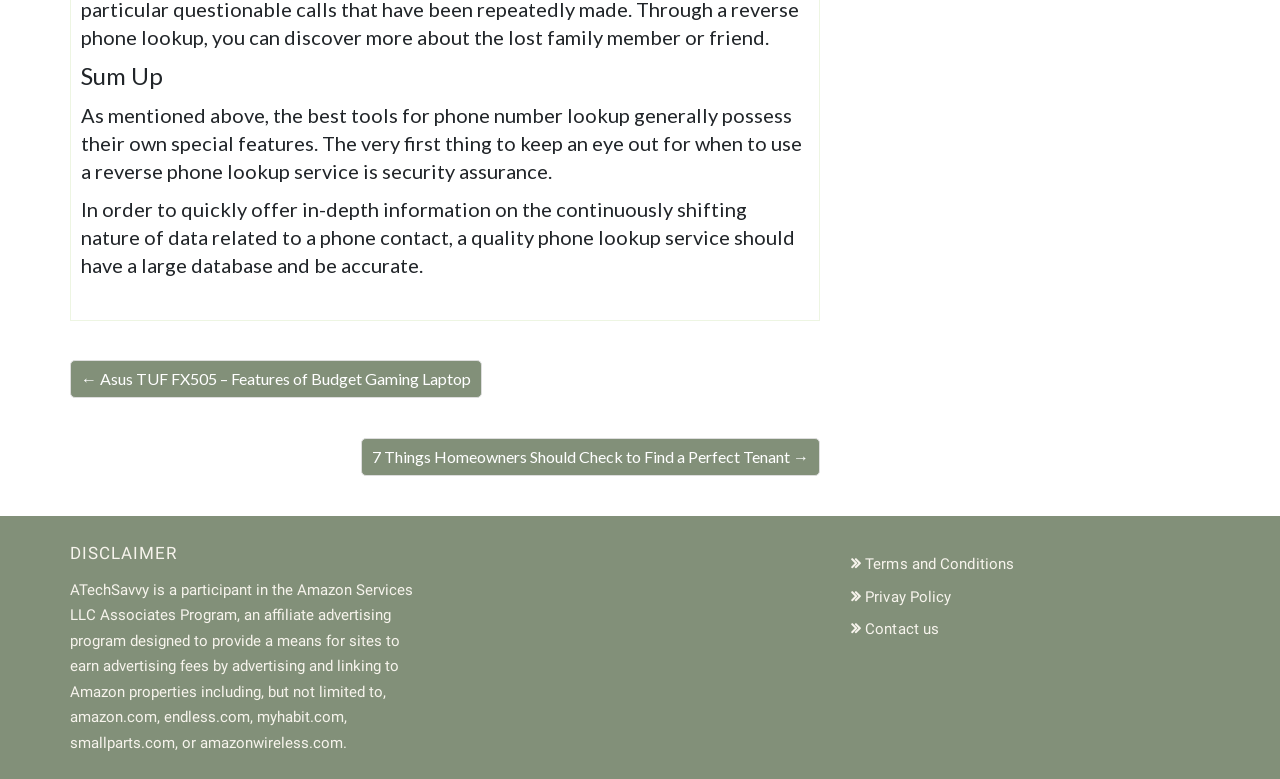By analyzing the image, answer the following question with a detailed response: What is the topic of discussion on this webpage?

The topic of discussion on this webpage is 'phone number lookup' which can be inferred from the static text elements that mention 'reverse phone lookup service' and 'phone contact'.